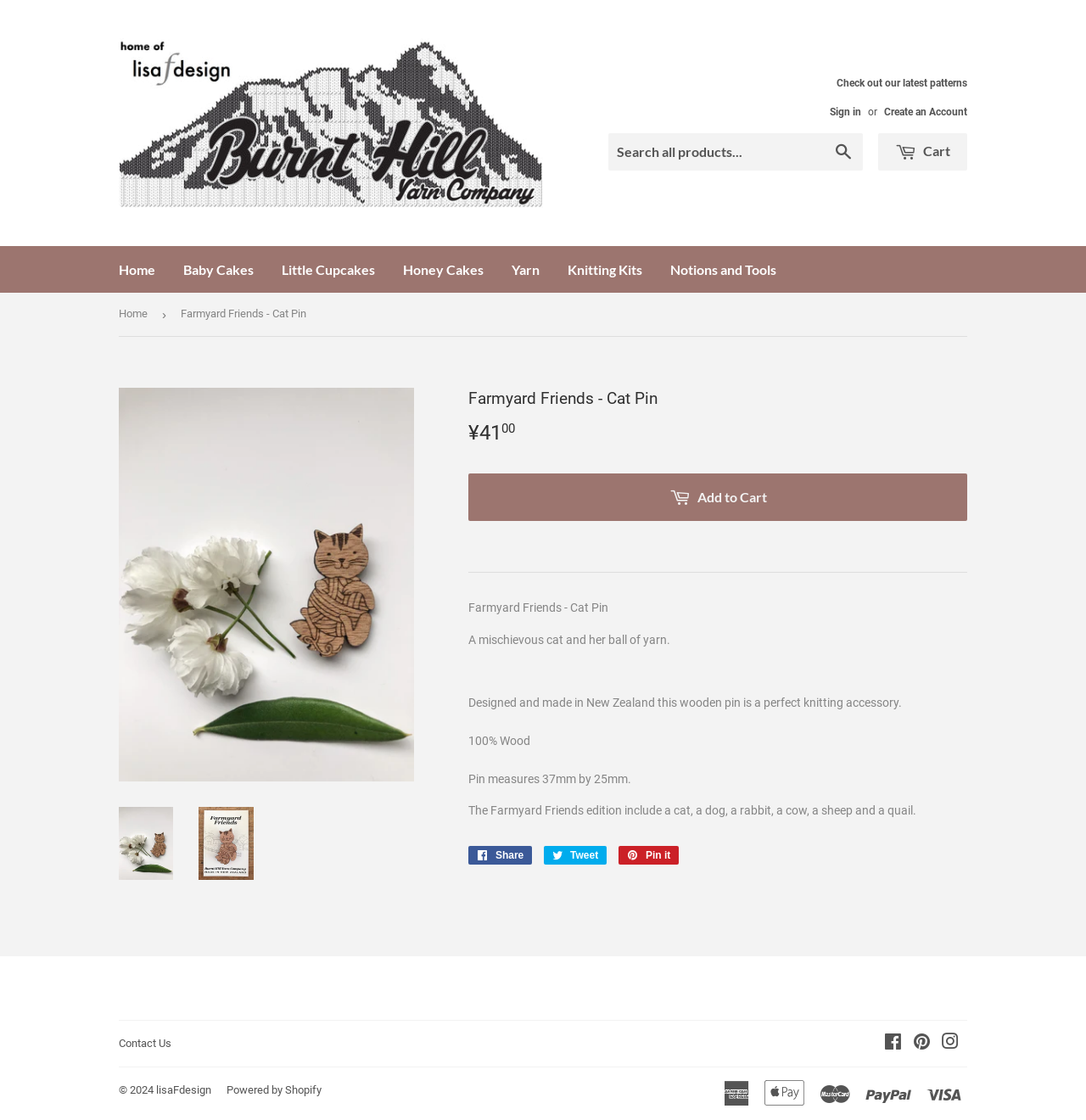Determine the bounding box coordinates of the UI element that matches the following description: "Search". The coordinates should be four float numbers between 0 and 1 in the format [left, top, right, bottom].

[0.759, 0.12, 0.795, 0.152]